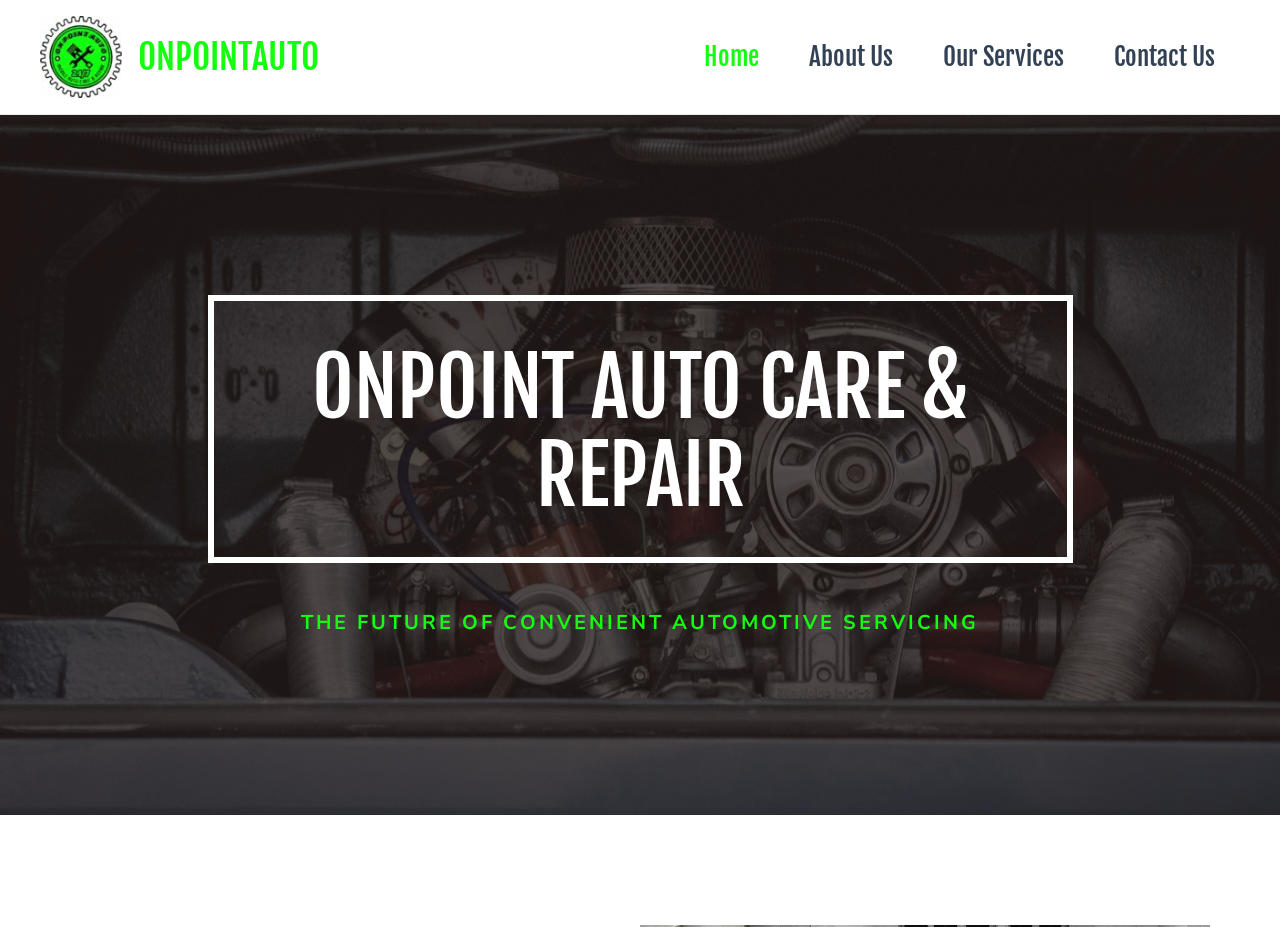Can you find and provide the title of the webpage?

ONPOINT AUTO CARE & REPAIR